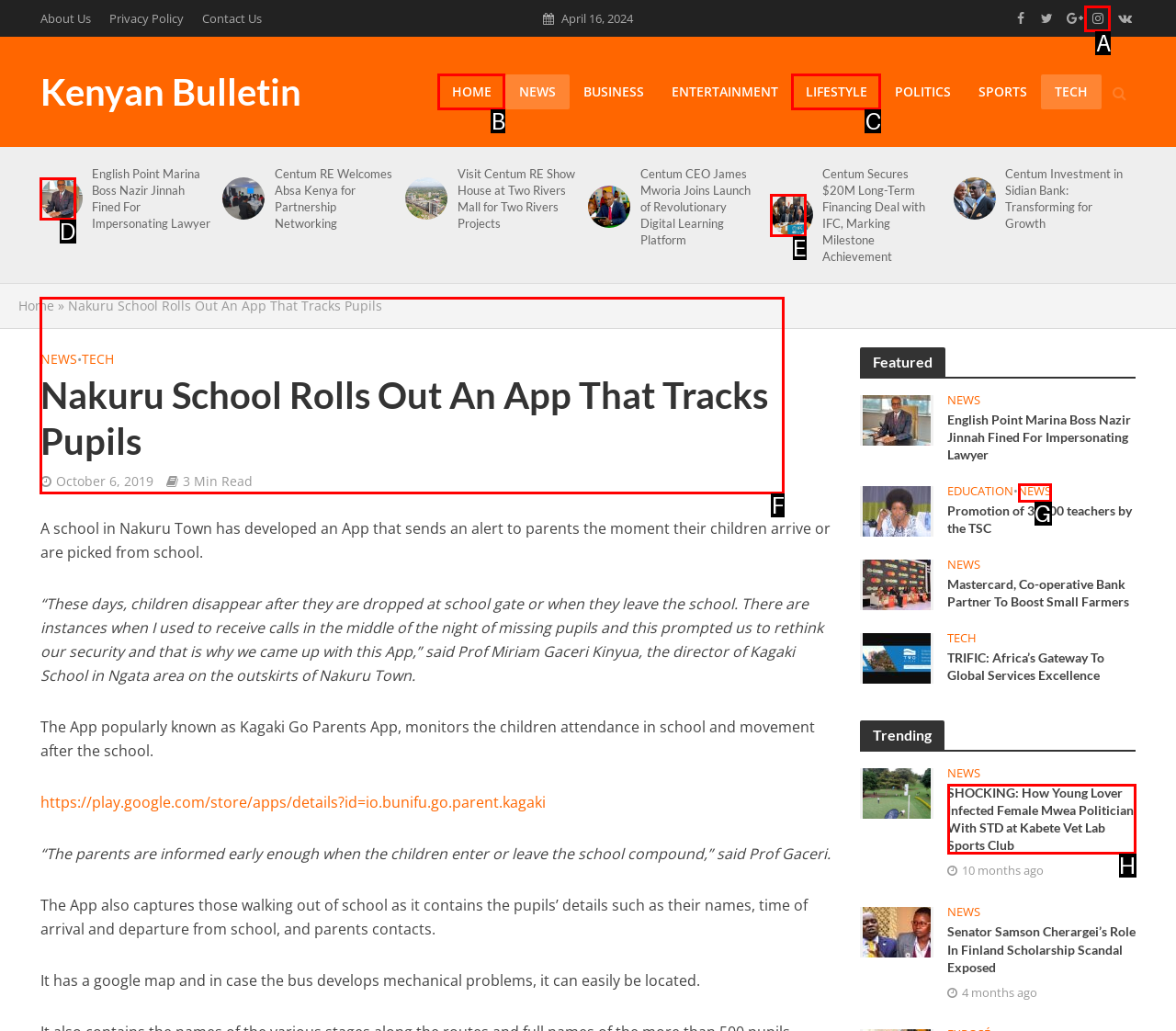Point out the UI element to be clicked for this instruction: Read the news article 'Nakuru School Rolls Out An App That Tracks Pupils'. Provide the answer as the letter of the chosen element.

F